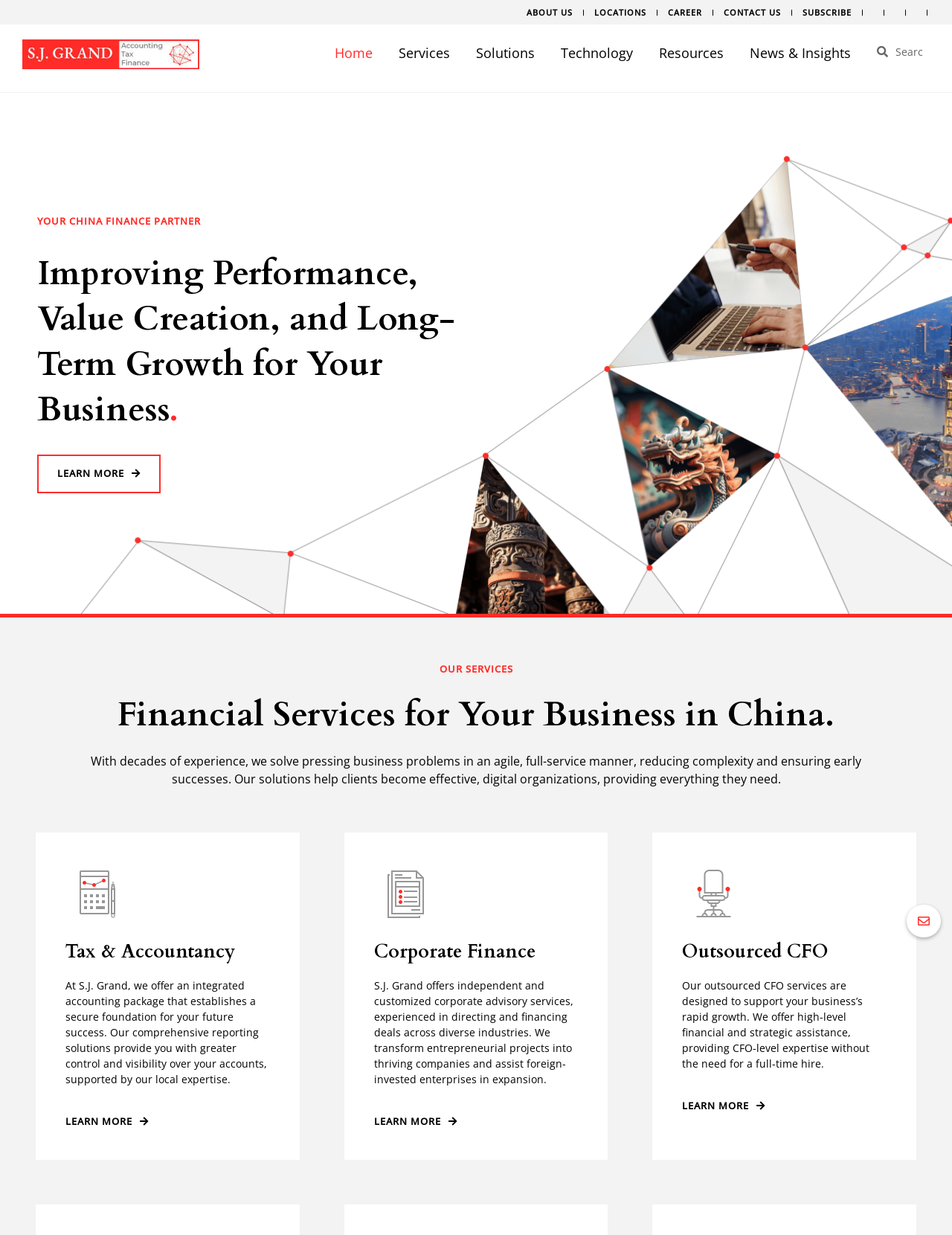Locate the bounding box coordinates of the segment that needs to be clicked to meet this instruction: "Go to Home page".

[0.34, 0.032, 0.403, 0.054]